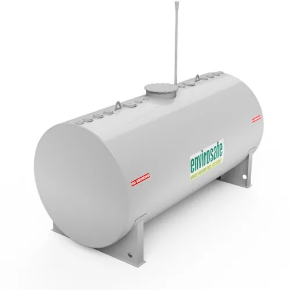What is the primary purpose of the storage tank?
Based on the screenshot, give a detailed explanation to answer the question.

The caption explains that the tank is 'typically utilized in settings needing secure, accessible storage for large quantities of liquid fuels', implying that its primary purpose is to store fuel.